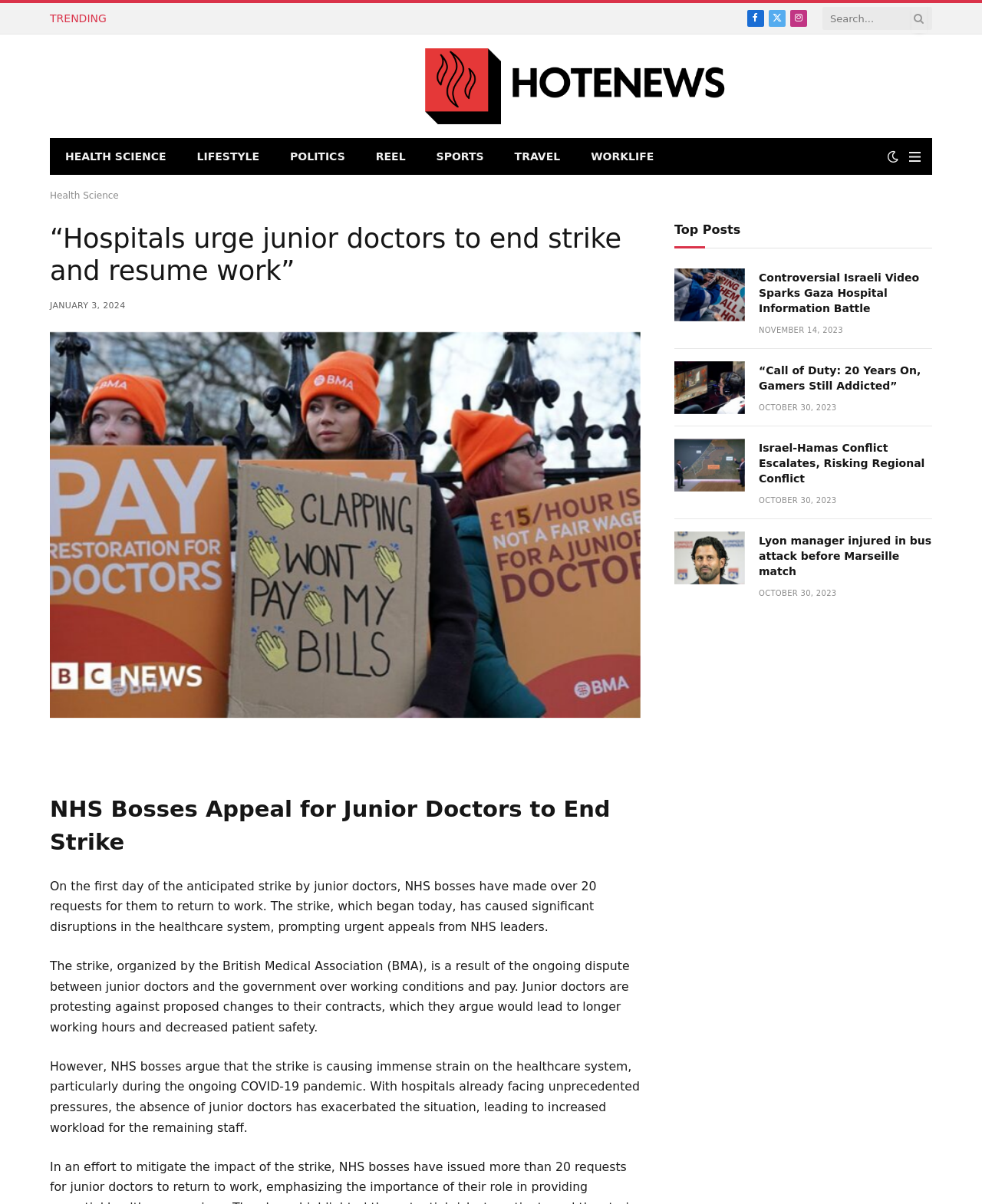Please determine the heading text of this webpage.

“Hospitals urge junior doctors to end strike and resume work”